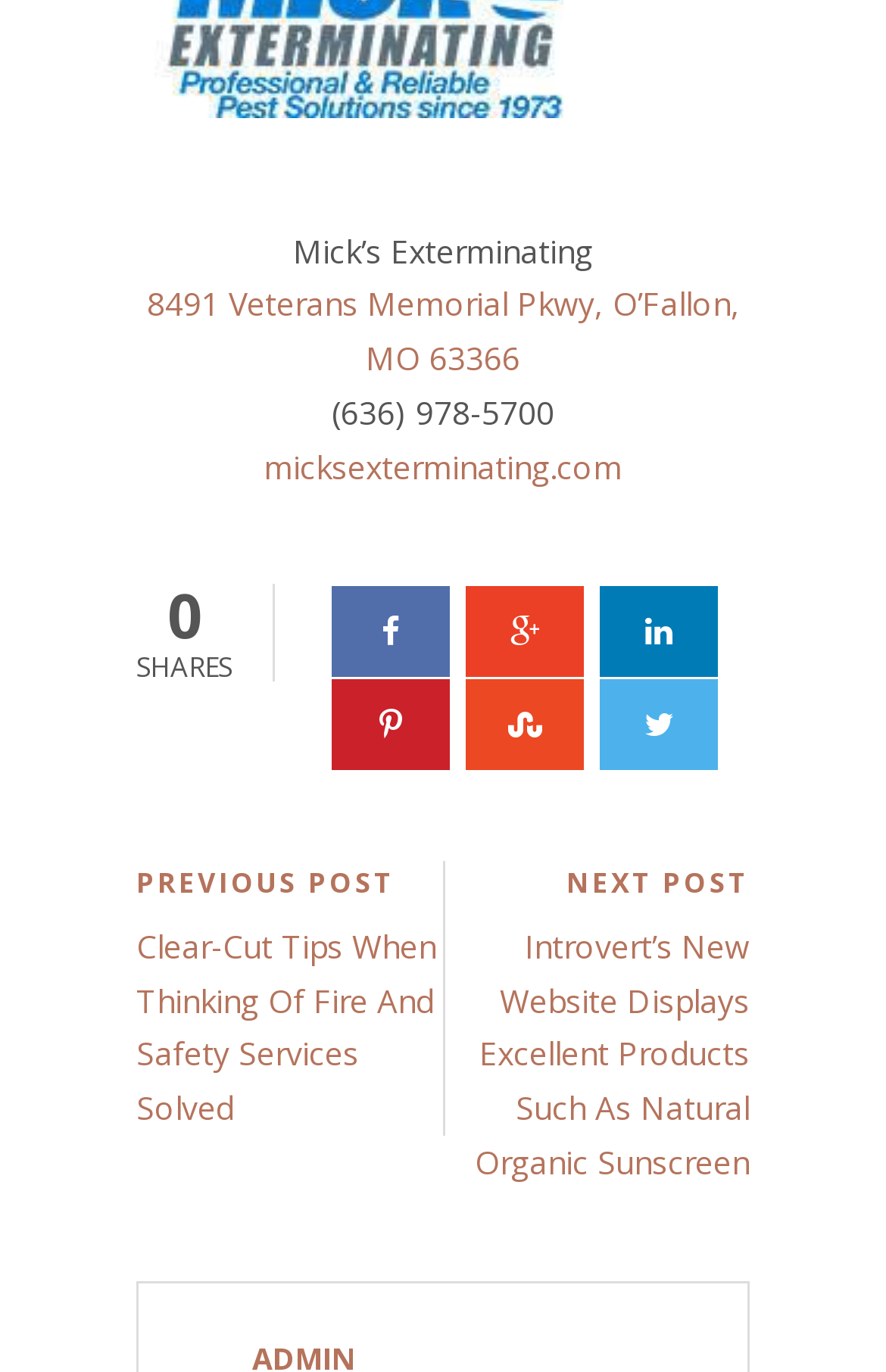Pinpoint the bounding box coordinates of the area that should be clicked to complete the following instruction: "view the address". The coordinates must be given as four float numbers between 0 and 1, i.e., [left, top, right, bottom].

[0.165, 0.206, 0.835, 0.277]